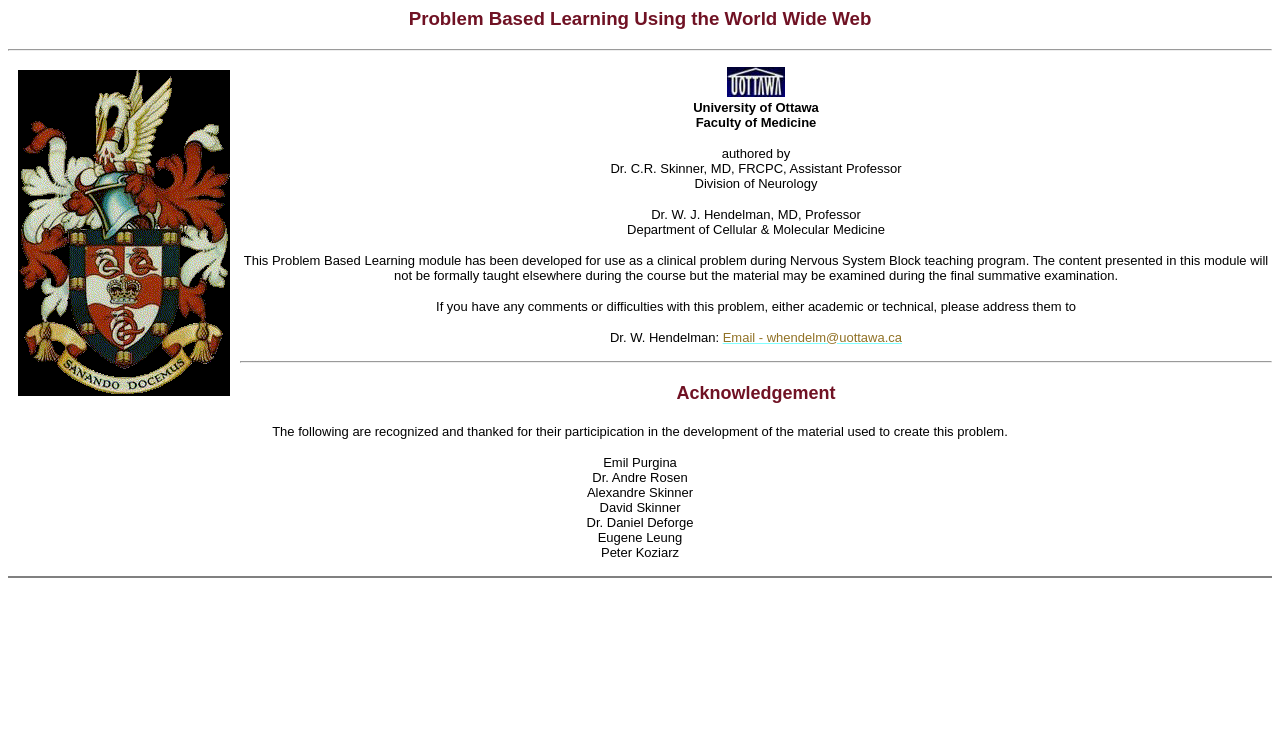What is the email address of Dr. W. Hendelman?
Look at the screenshot and give a one-word or phrase answer.

whendelm@uottawa.ca